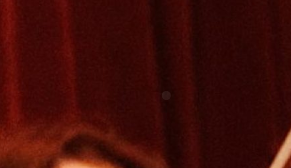Provide an in-depth description of the image.

This image captures a serene moment that likely relates to a fun event or performance, as suggested by the surrounding context of the webpage titled "Fun time playing in Bobcaygeon." The background features rich, warm curtains that evoke a sense of tradition and celebration, creating an inviting atmosphere. Although the main content of the image is partially obscured, the ambiance suggests it could be from a fiddle or dance performance typical of such contests. The image aligns with themes of community, music, and artistic expression encountered during the Ontario Open Fiddle and Step Dance Contest, where participants engage in lively performances and showcase their skills.